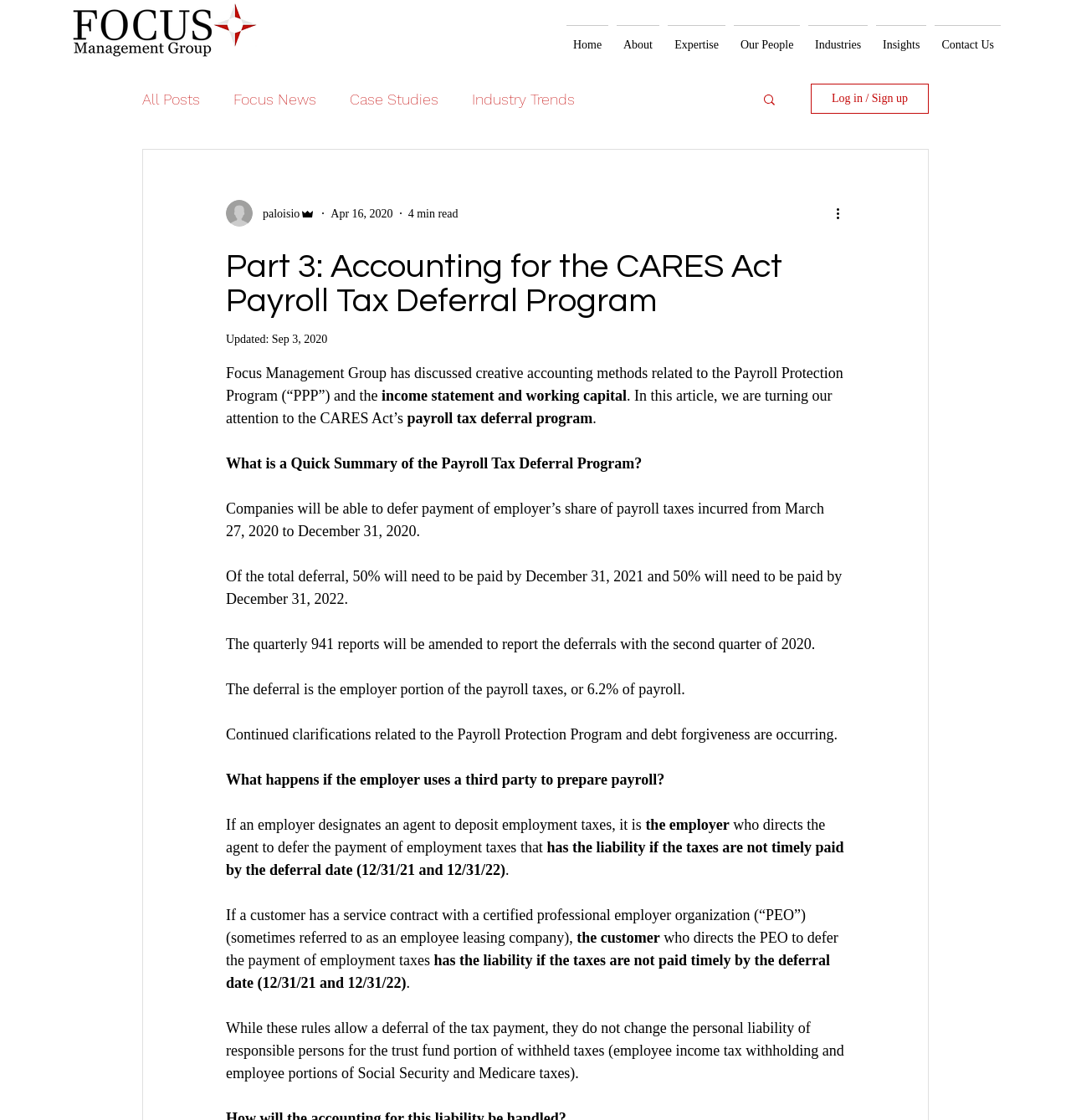Describe every aspect of the webpage comprehensively.

This webpage is about an article discussing creative accounting methods related to the Payroll Protection Program and the income statement and working capital. At the top left corner, there is a Focus Management Group logo, which is a link. Below the logo, there is a navigation menu with links to "Home", "About", "Expertise", "Our People", "Industries", and "Insights". 

To the right of the navigation menu, there is a search button with a magnifying glass icon. Next to the search button, there is a "Log in / Sign up" button. 

Below the navigation menu, there is a section dedicated to the article. The article title, "Part 3: Accounting for the CARES Act Payroll Tax Deferral Program", is displayed prominently. Below the title, there is a writer's picture, the writer's name "paloisio", and the date "Apr 16, 2020". 

The article content is divided into several sections. The first section discusses the payroll tax deferral program, explaining that companies can defer payment of employer's share of payroll taxes incurred from March 27, 2020 to December 31, 2020. The section also explains the payment schedule and the quarterly 941 reports.

The next section discusses what happens if the employer uses a third party to prepare payroll, explaining the liability for timely payment of employment taxes. The article continues to discuss the rules and regulations related to the Payroll Protection Program and debt forgiveness.

Throughout the article, there are no images except for the writer's picture and the icons for the search and "More actions" buttons. The article is written in a formal tone and appears to be targeted towards professionals in the accounting and finance industry.